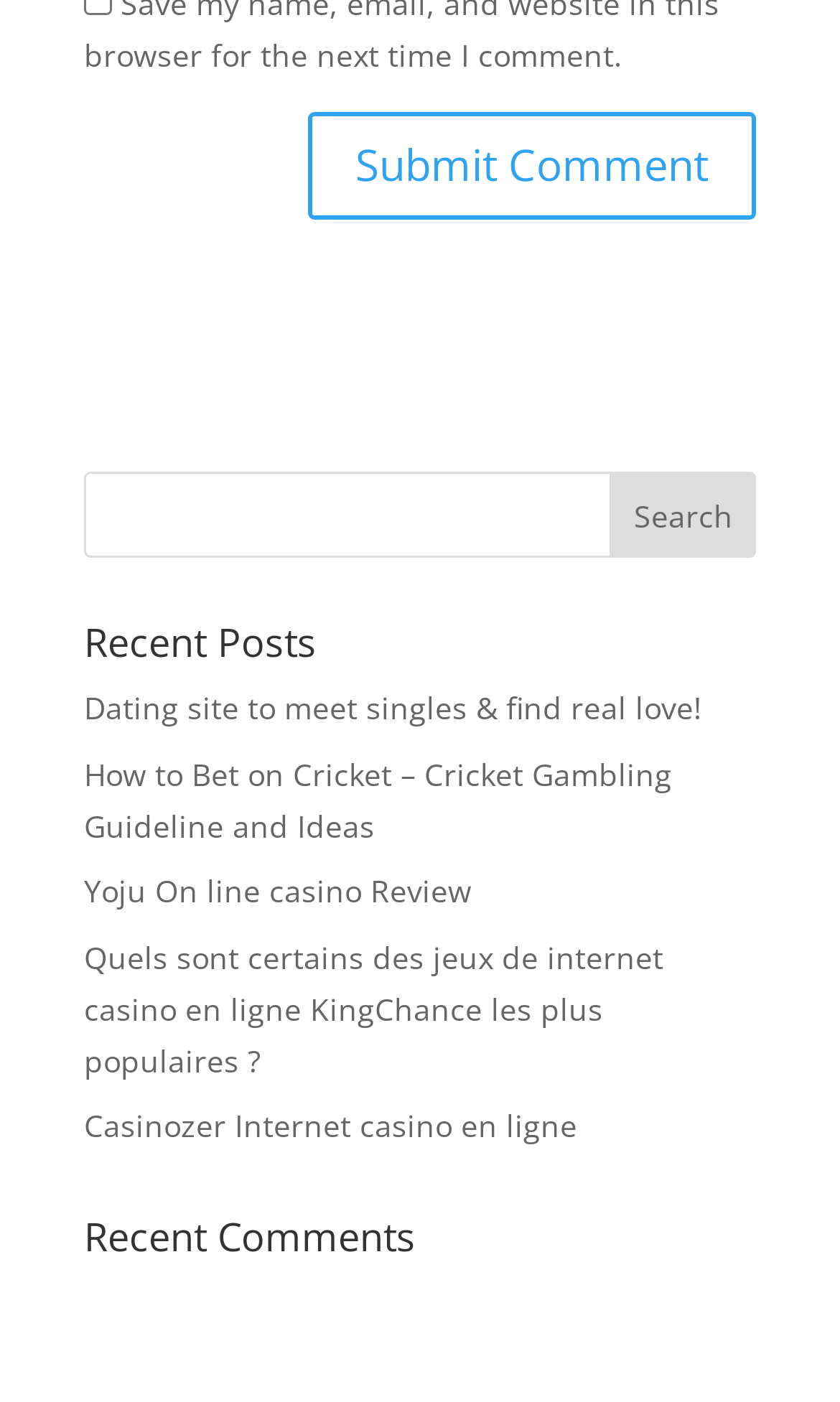Determine the coordinates of the bounding box that should be clicked to complete the instruction: "search for something". The coordinates should be represented by four float numbers between 0 and 1: [left, top, right, bottom].

[0.1, 0.336, 0.9, 0.398]